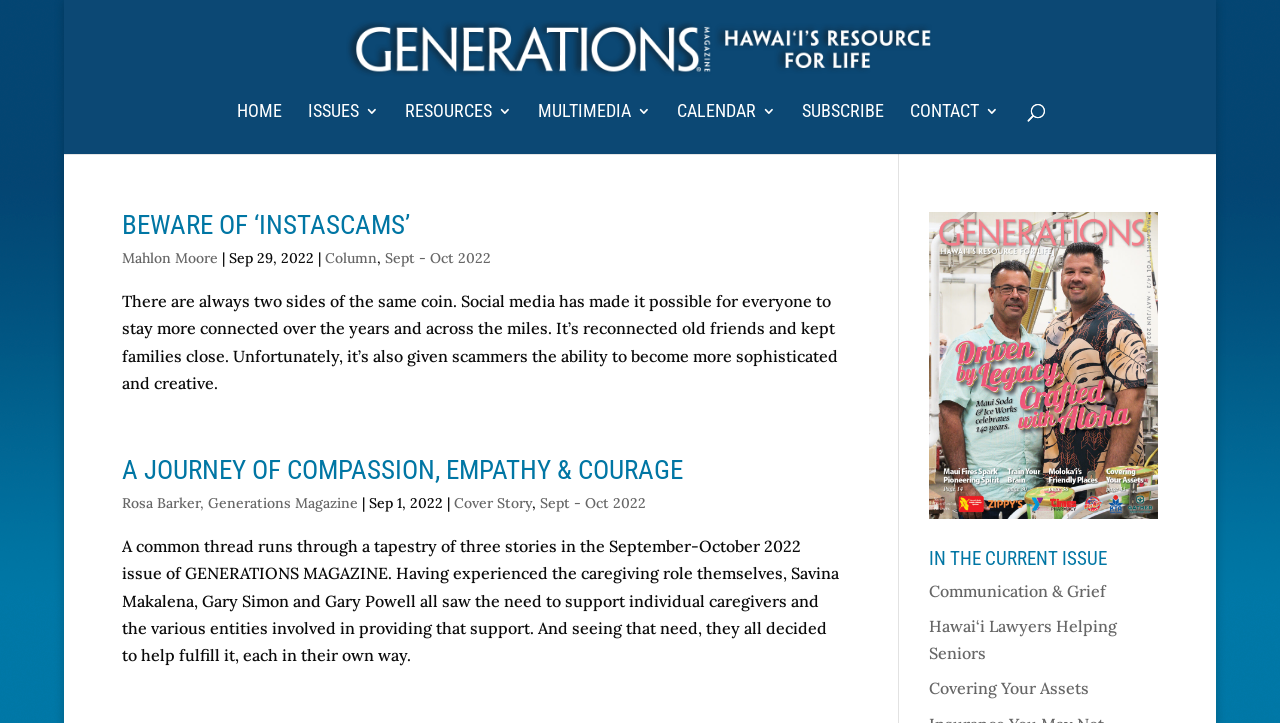Locate the bounding box of the UI element described by: "Communication & Grief" in the given webpage screenshot.

[0.726, 0.803, 0.864, 0.831]